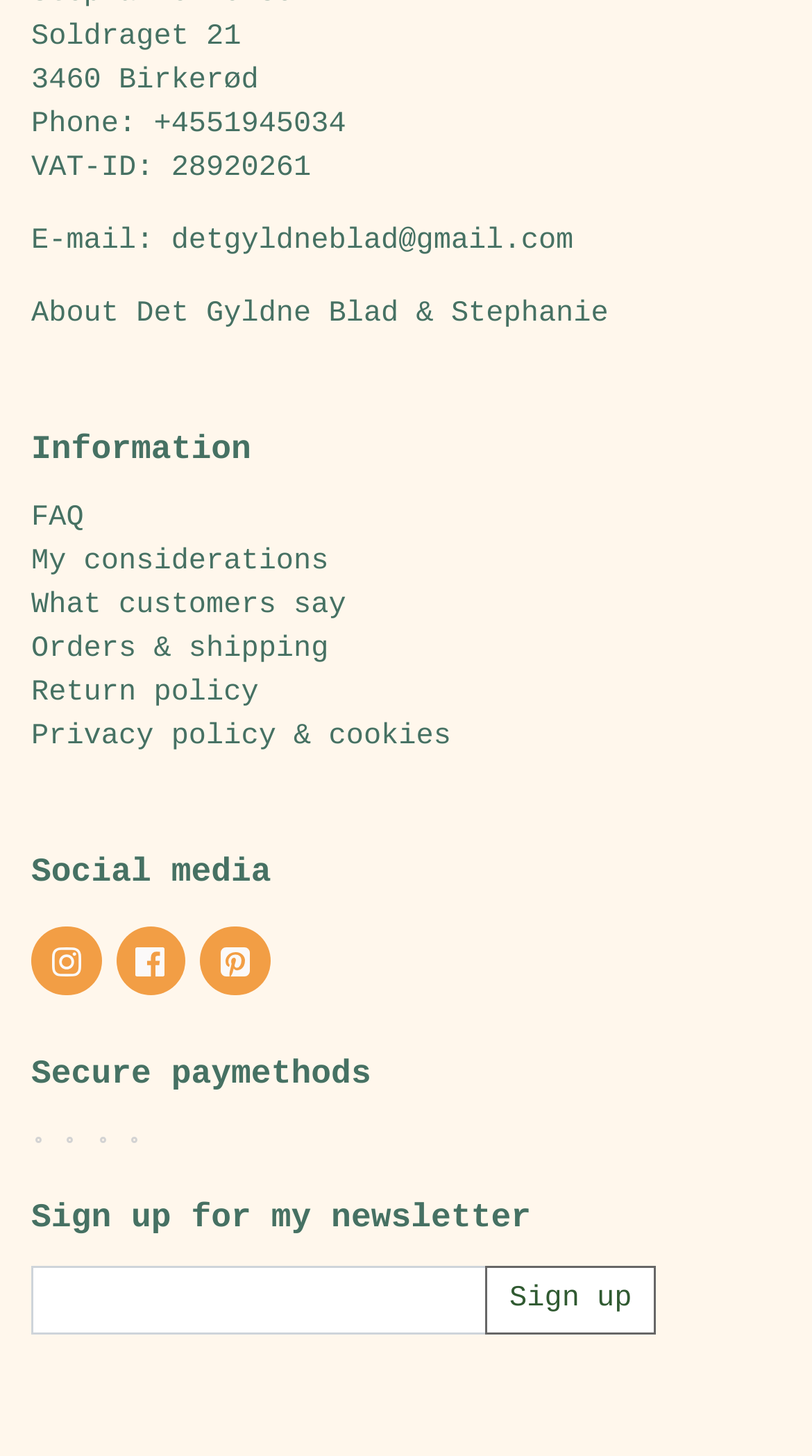Please determine the bounding box coordinates of the clickable area required to carry out the following instruction: "Visit Instagram". The coordinates must be four float numbers between 0 and 1, represented as [left, top, right, bottom].

[0.038, 0.636, 0.125, 0.684]